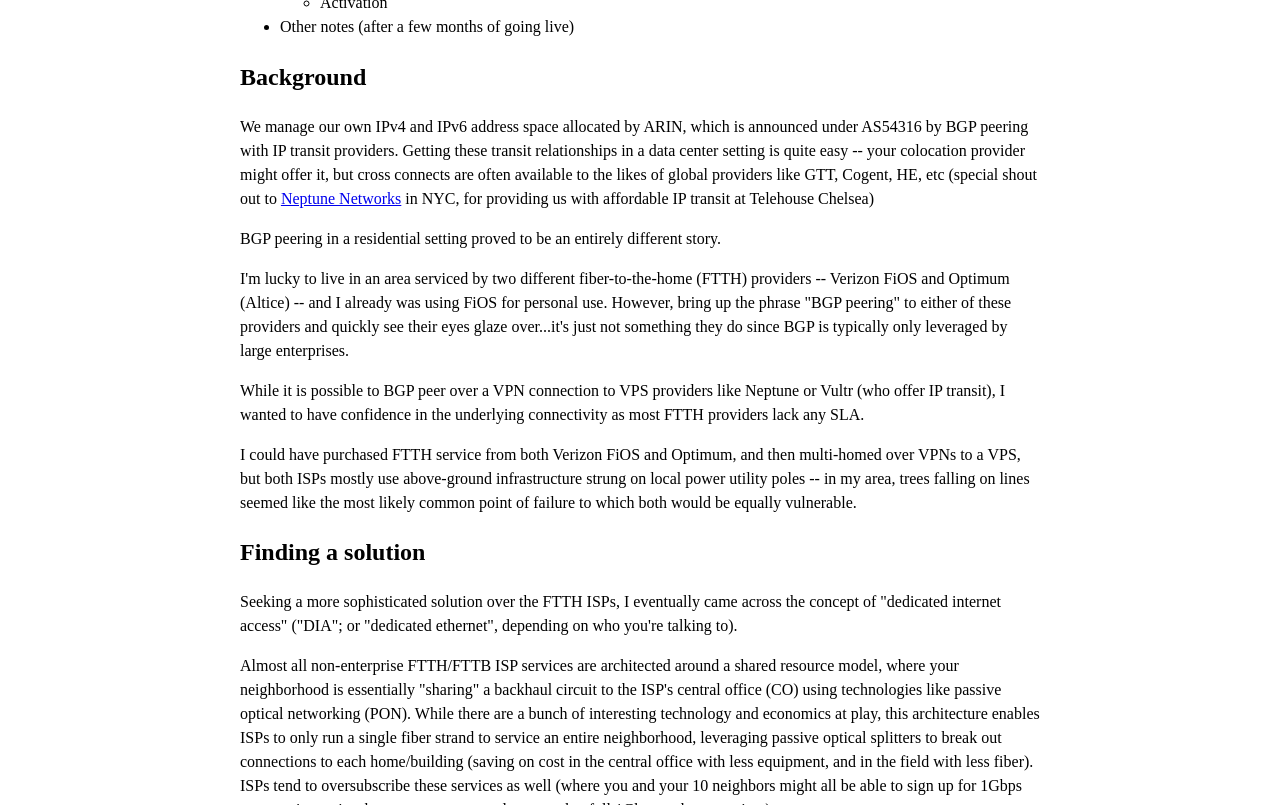Identify the bounding box of the HTML element described here: "Neptune Networks". Provide the coordinates as four float numbers between 0 and 1: [left, top, right, bottom].

[0.219, 0.235, 0.314, 0.257]